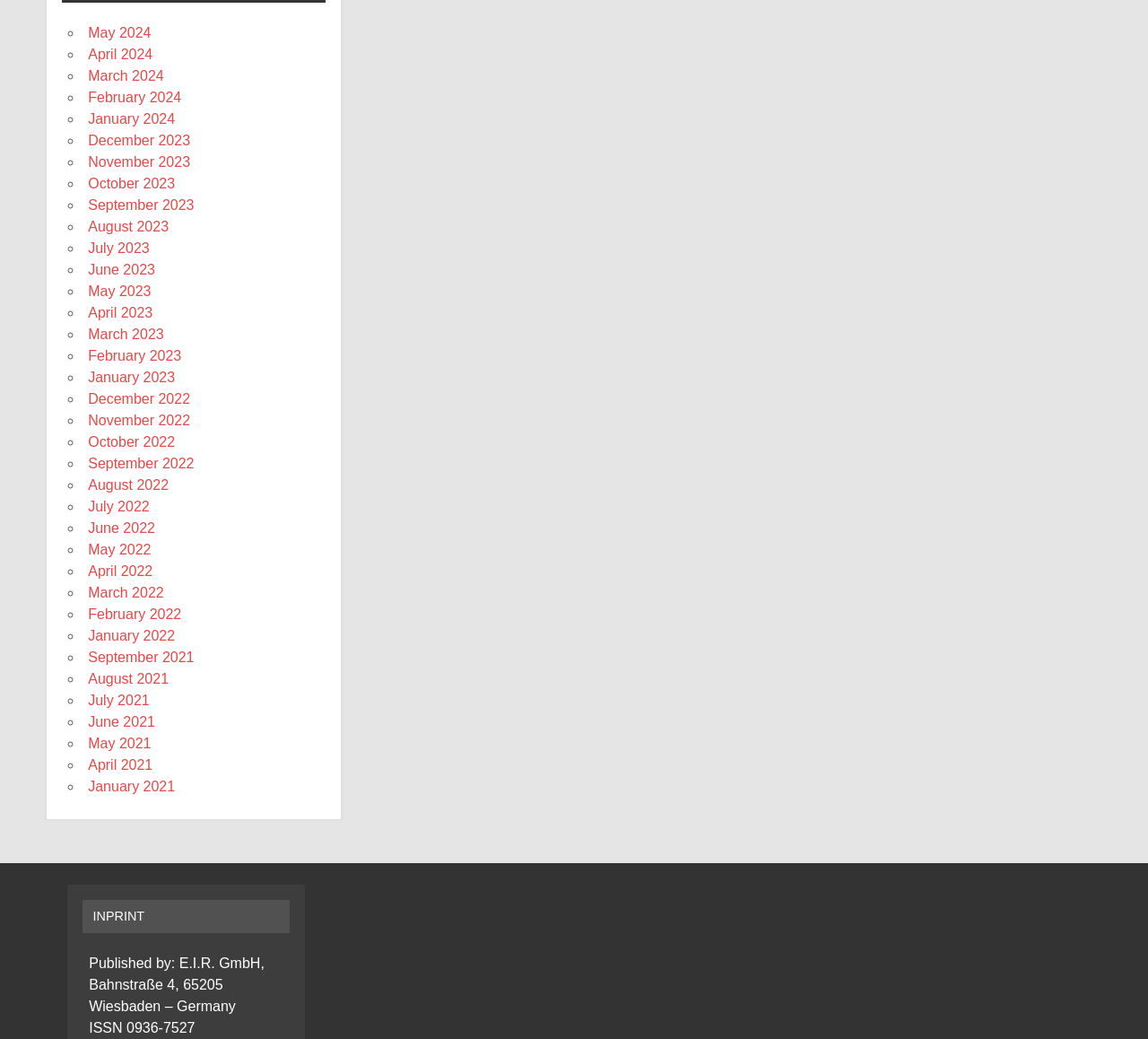Please identify the bounding box coordinates of the element I should click to complete this instruction: 'Click on September 2021'. The coordinates should be given as four float numbers between 0 and 1, like this: [left, top, right, bottom].

[0.077, 0.625, 0.169, 0.64]